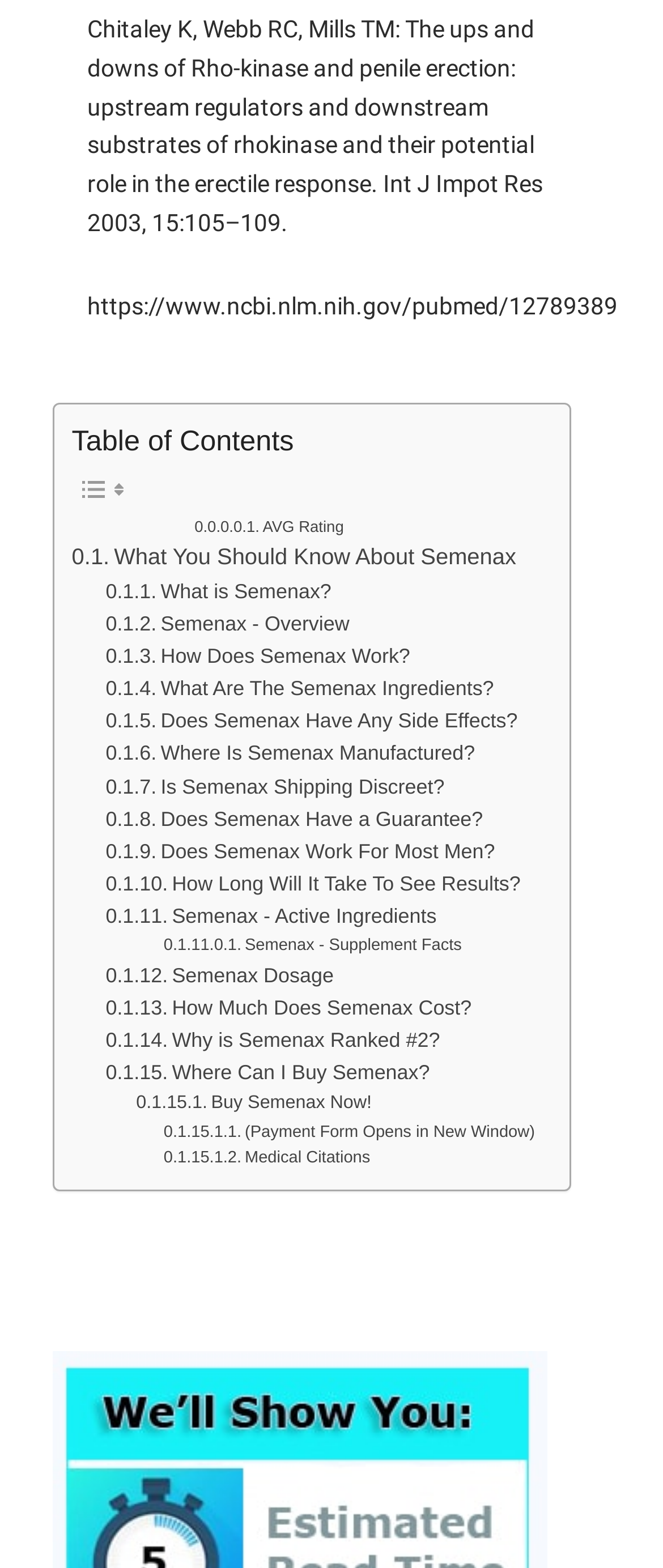How many images are there in the table of contents?
Look at the image and respond with a one-word or short-phrase answer.

2